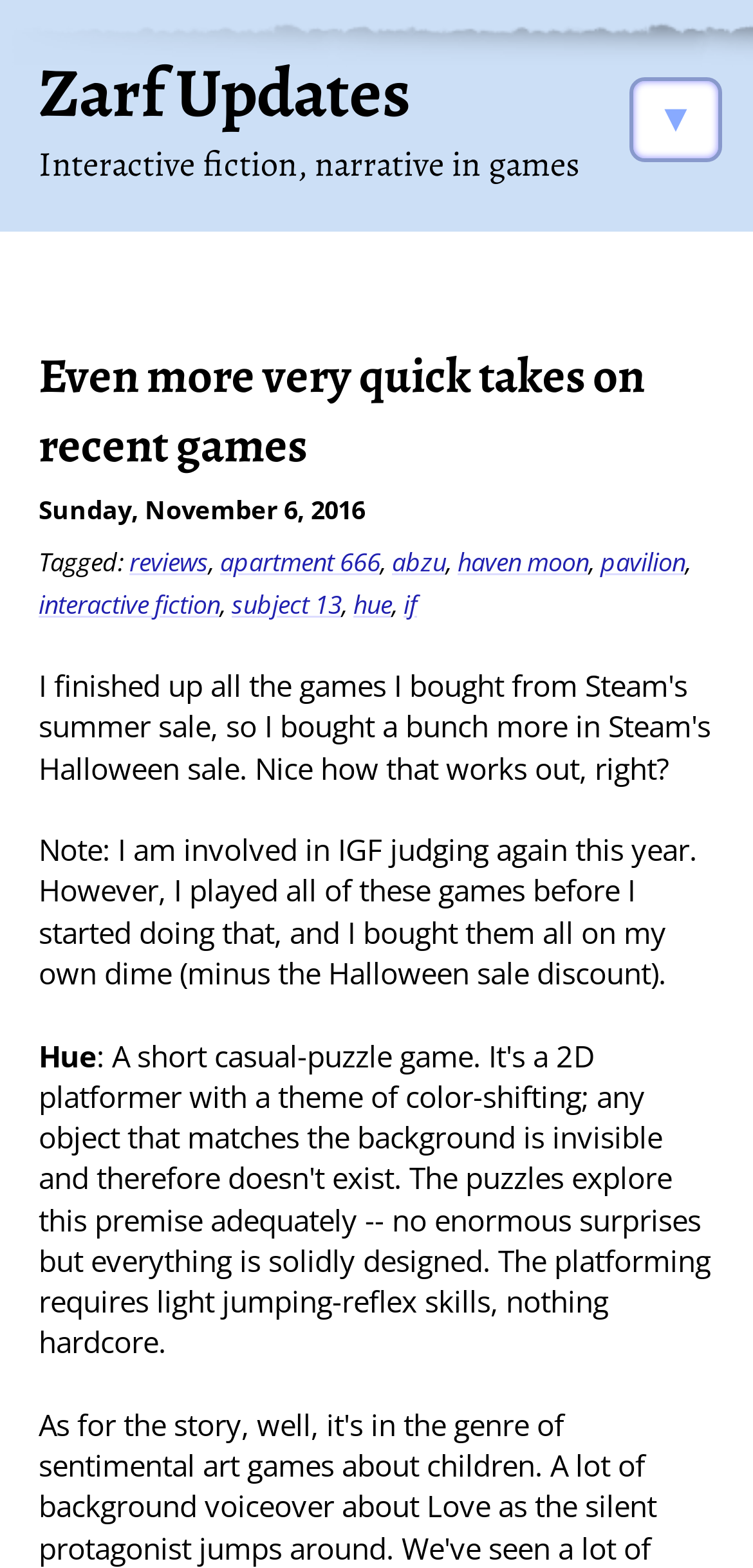Please analyze the image and provide a thorough answer to the question:
What is the position of the link 'interactive fiction'?

I found the position of the link 'interactive fiction' by comparing the y1 and y2 coordinates of the link elements. The link element with the text 'interactive fiction' has a smaller y1 coordinate than the link element with the text 'subject 13', which suggests that 'interactive fiction' is above 'subject 13'.